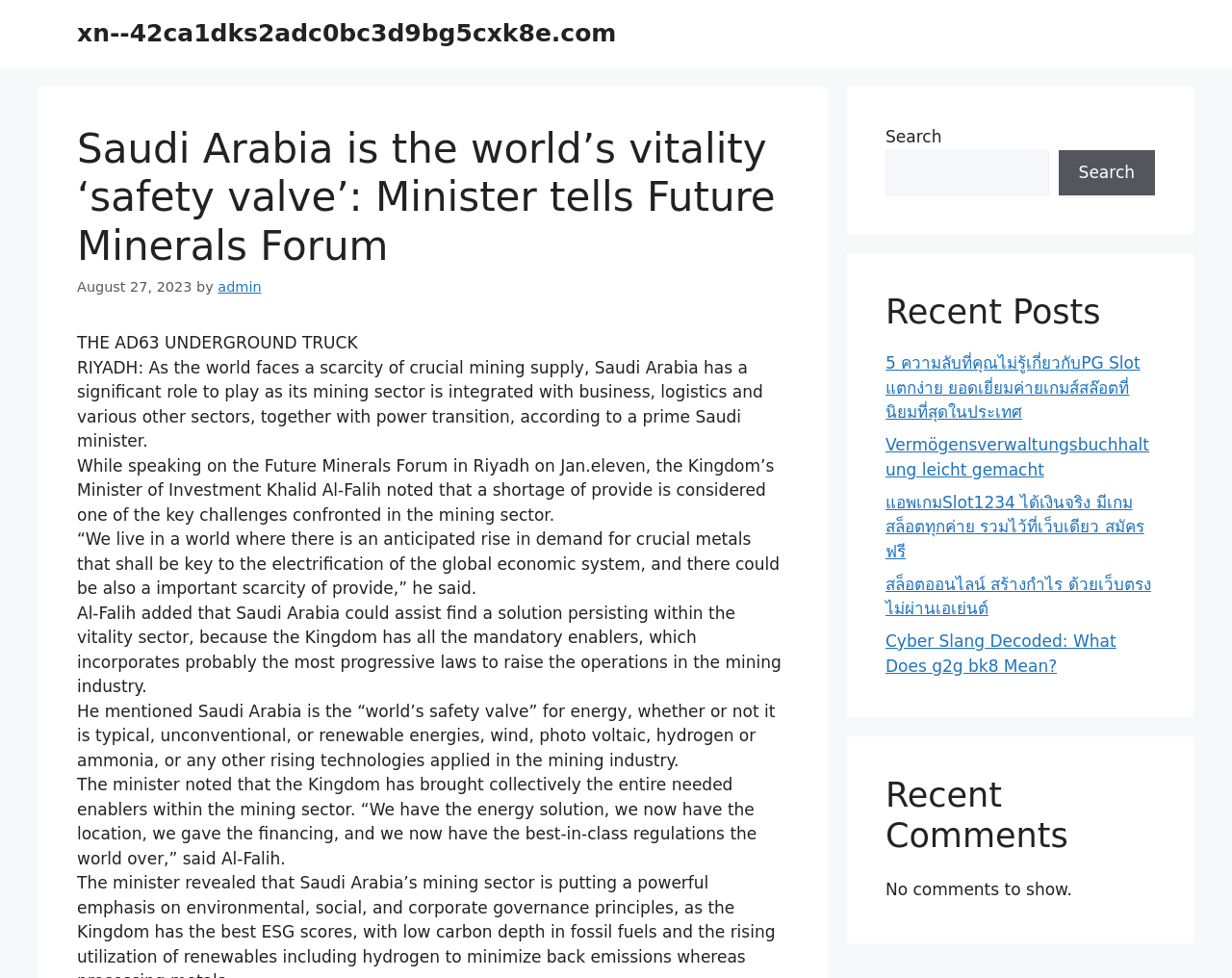What is the role of the person mentioned in the article?
Based on the image, provide a one-word or brief-phrase response.

Minister of Investment